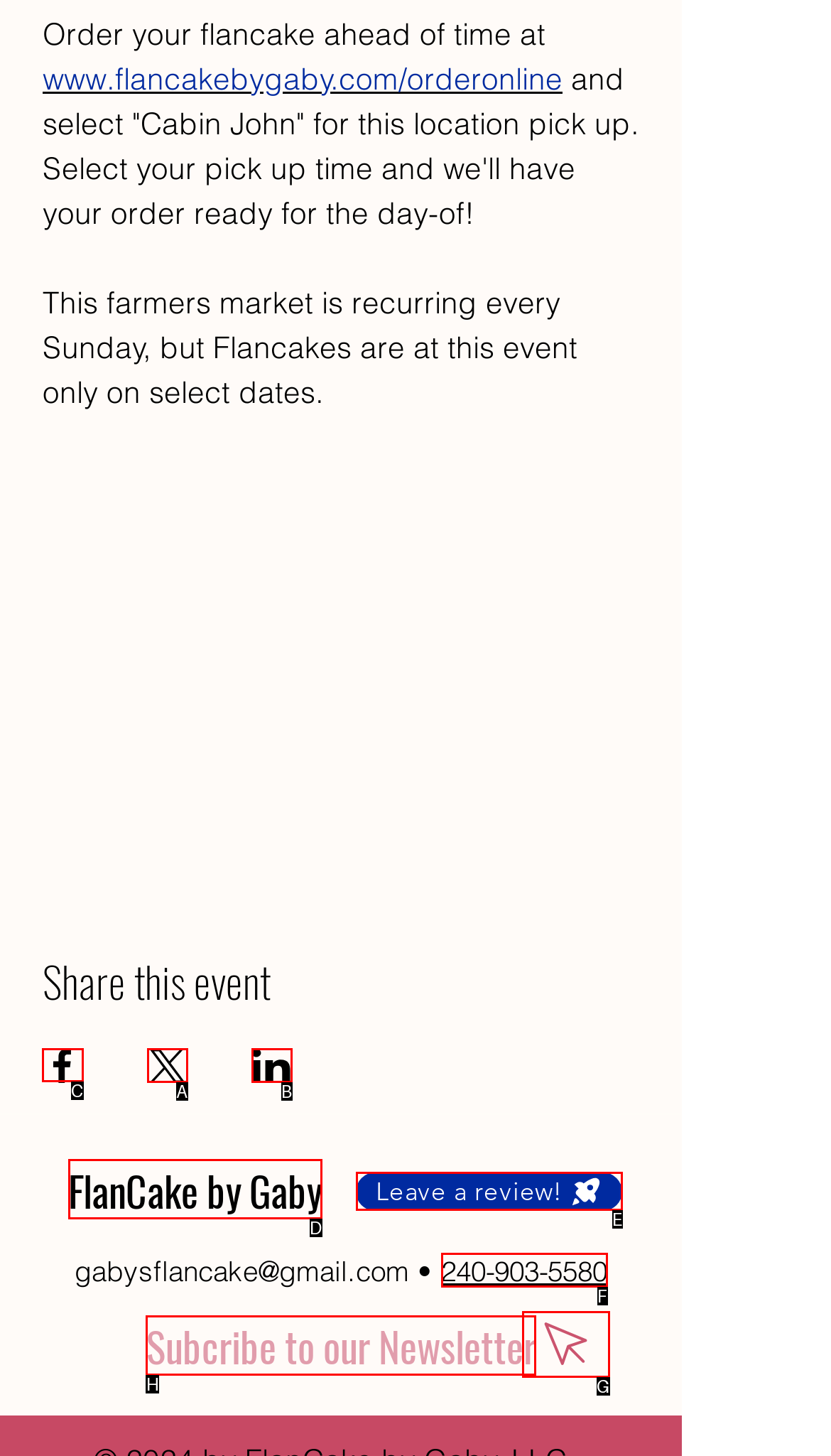Identify the correct UI element to click on to achieve the following task: Share event on Facebook Respond with the corresponding letter from the given choices.

C